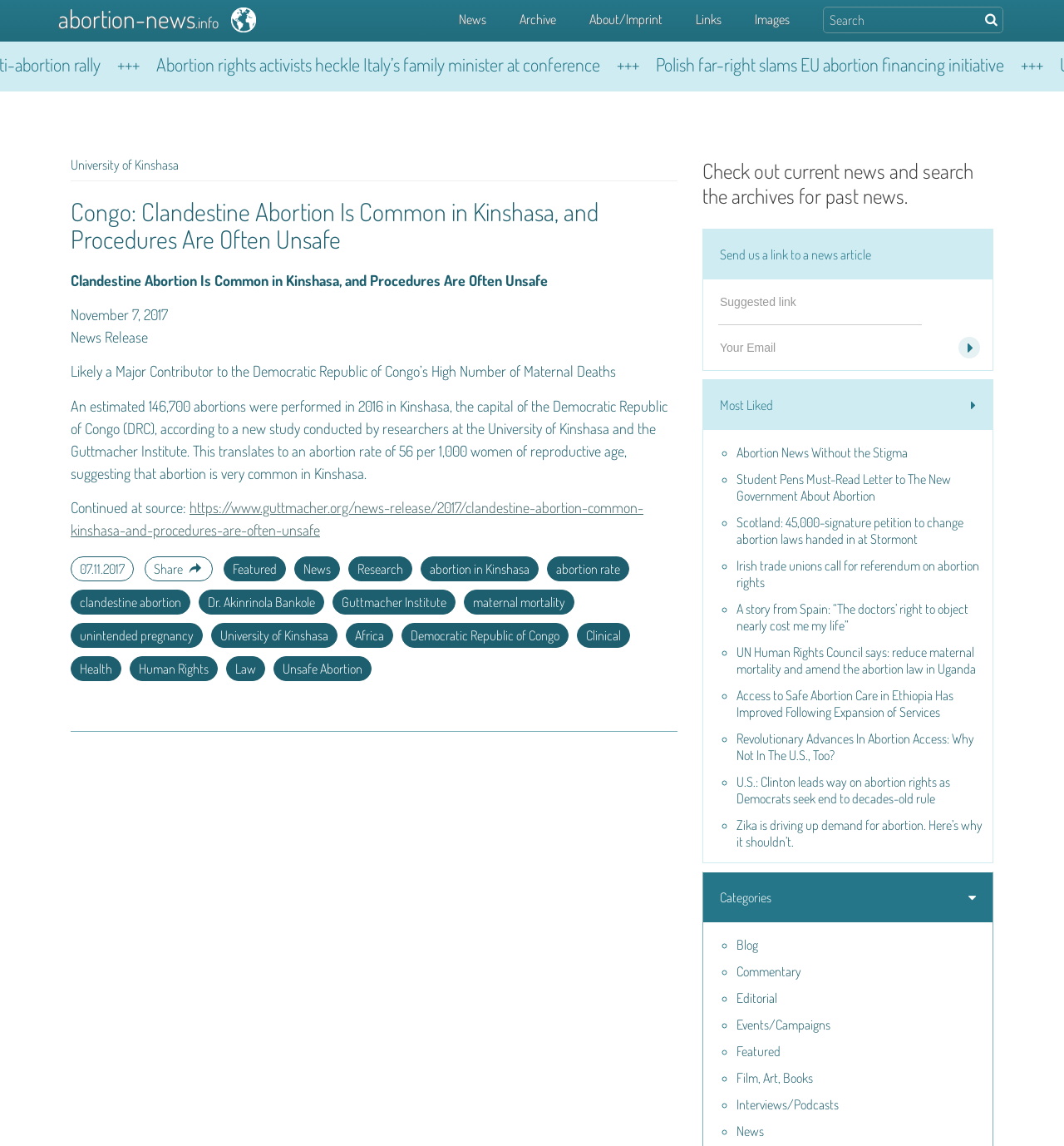What is the headline of the webpage?

University of Kinshasa